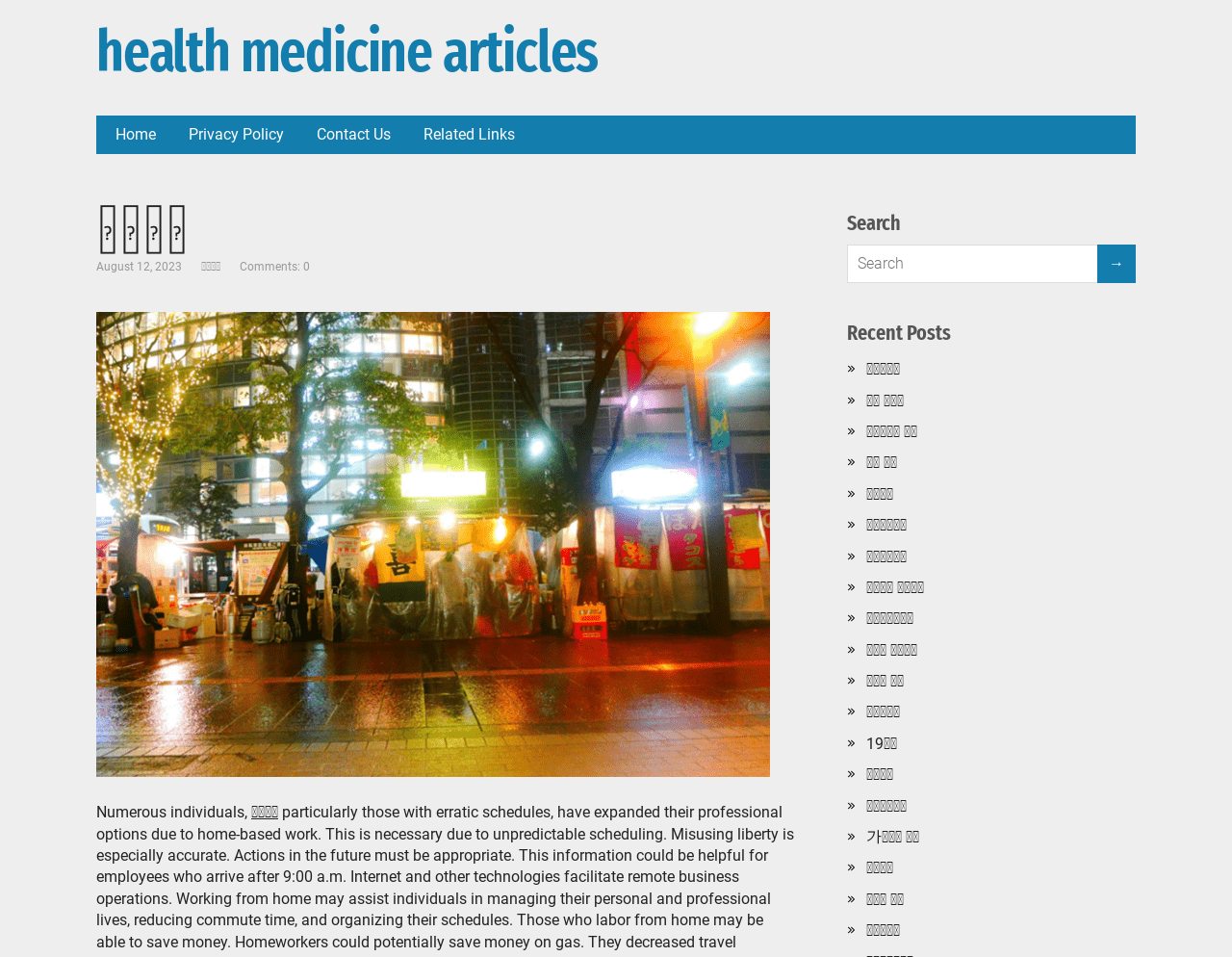Identify the bounding box coordinates for the region to click in order to carry out this instruction: "View the '해외밤알바' post". Provide the coordinates using four float numbers between 0 and 1, formatted as [left, top, right, bottom].

[0.703, 0.376, 0.73, 0.396]